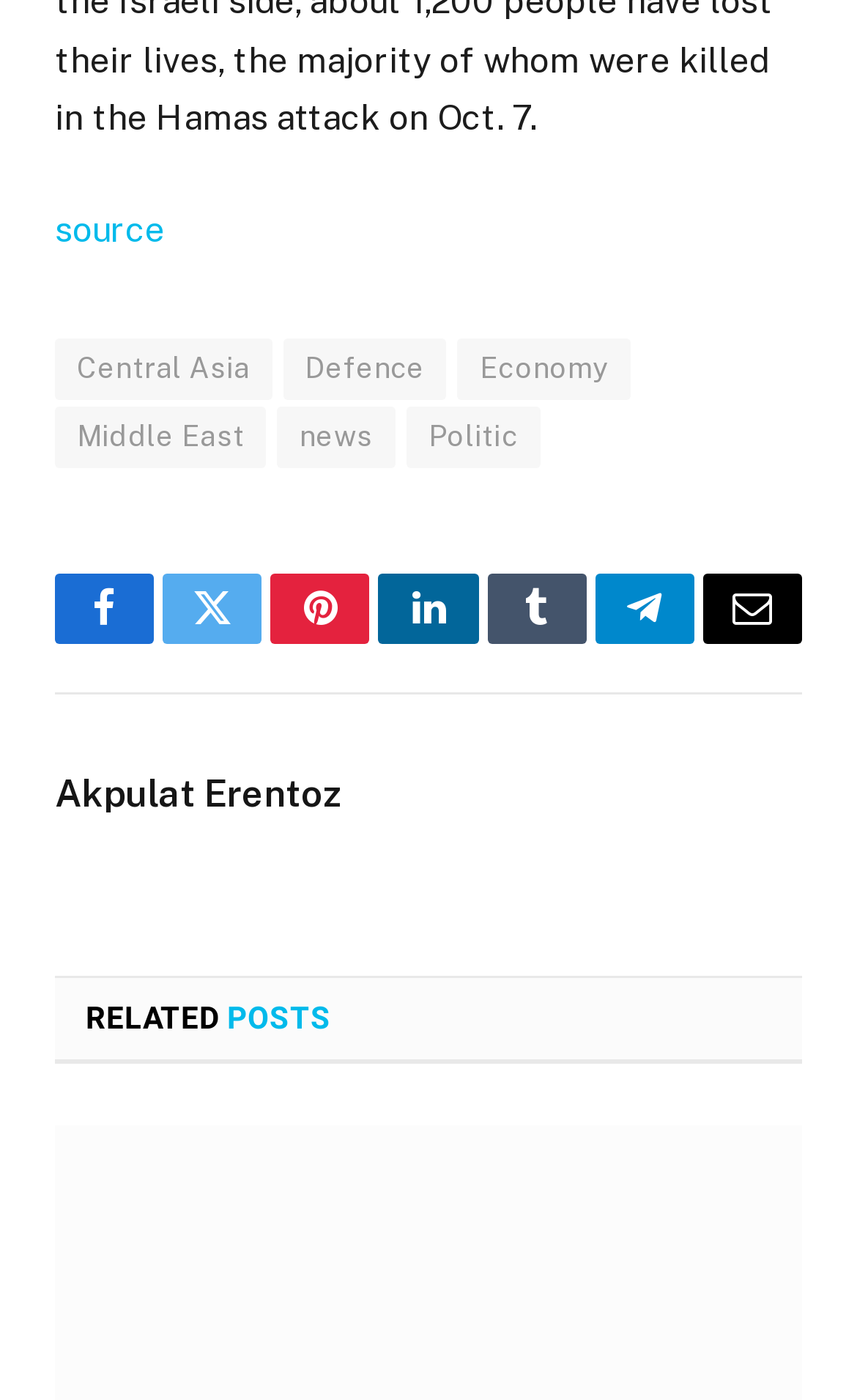Identify the bounding box coordinates for the element that needs to be clicked to fulfill this instruction: "Read the recent post about dating". Provide the coordinates in the format of four float numbers between 0 and 1: [left, top, right, bottom].

None